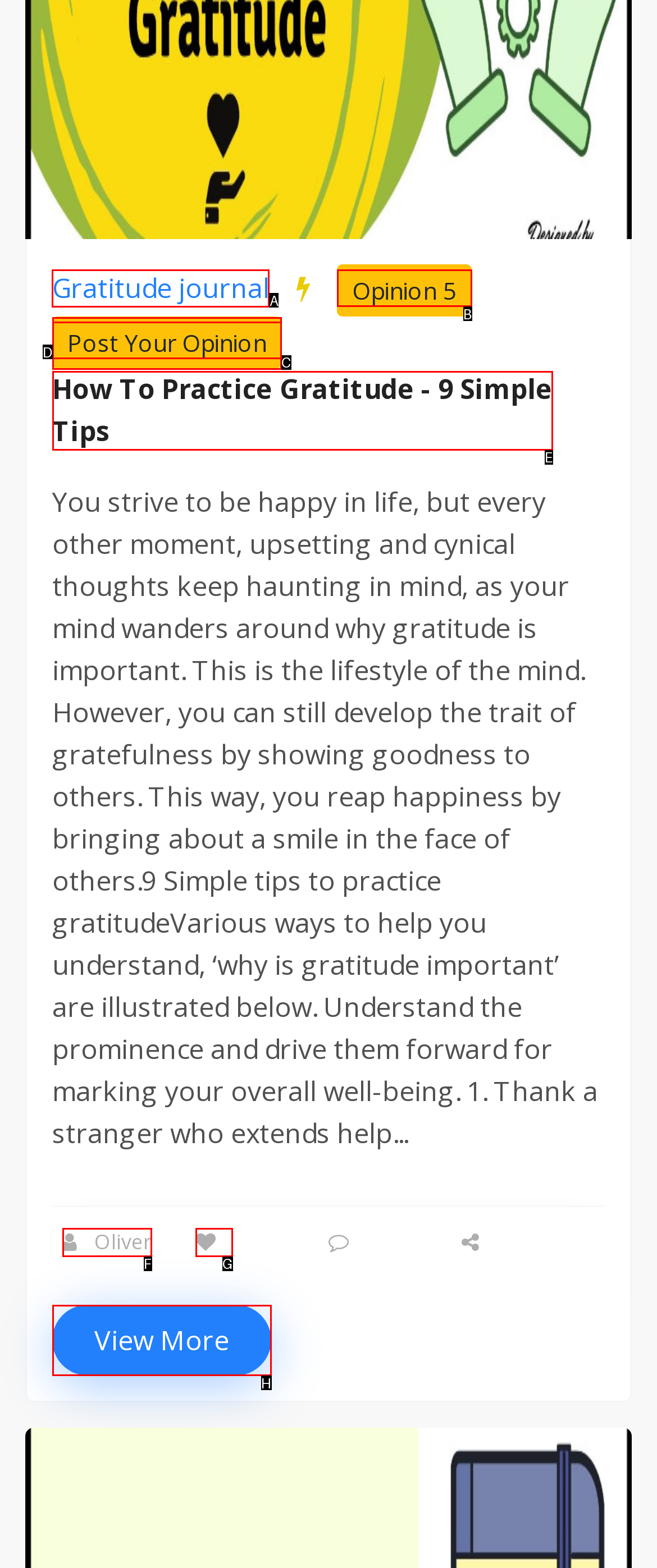Identify the letter of the option to click in order to Click on Gratitude journal. Answer with the letter directly.

A